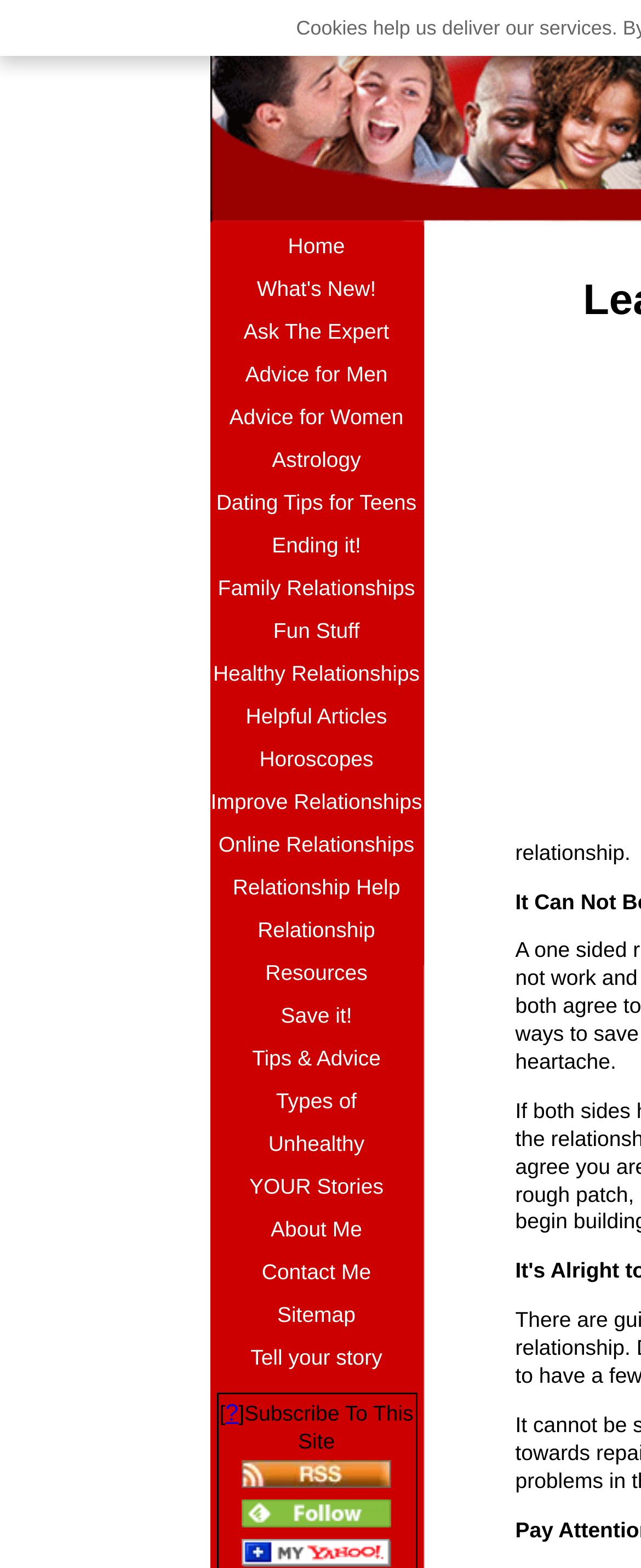Locate the bounding box coordinates of the item that should be clicked to fulfill the instruction: "follow us in feedly".

[0.377, 0.963, 0.61, 0.978]